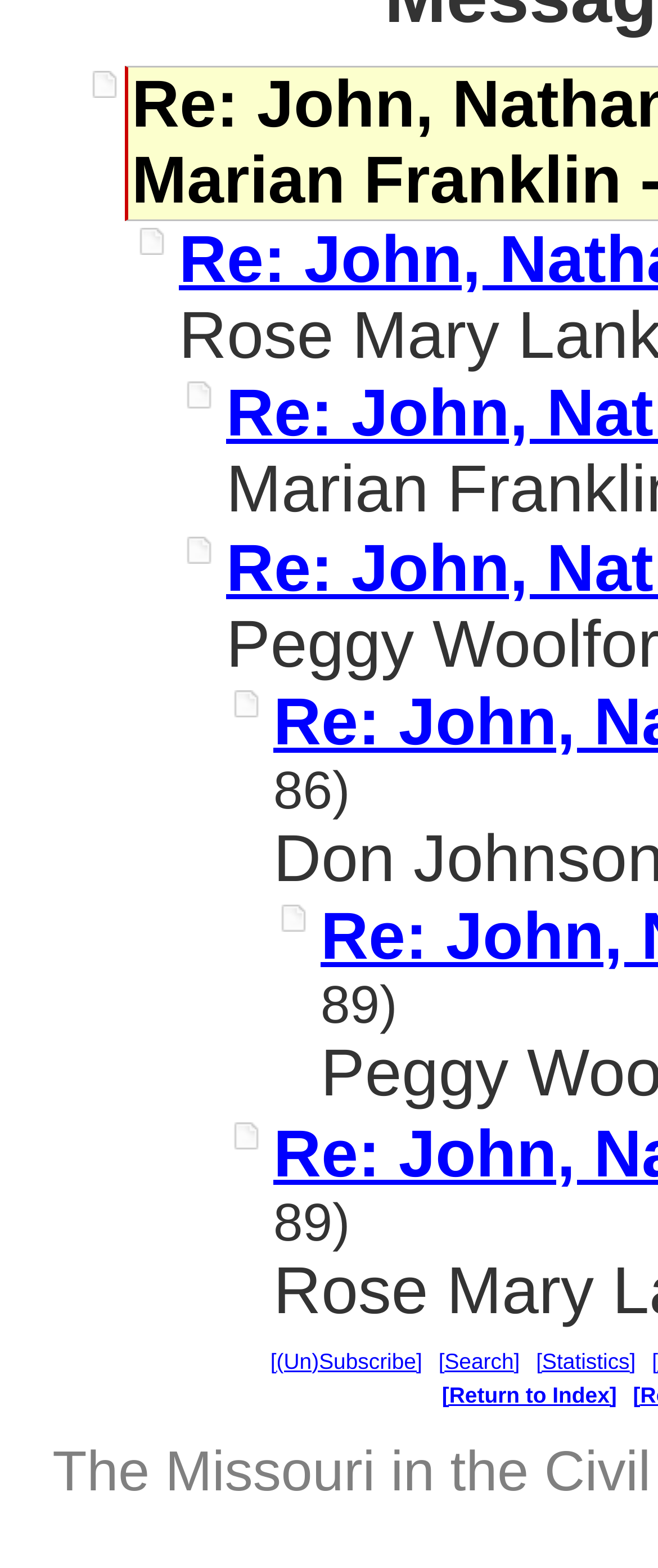Determine the bounding box coordinates (top-left x, top-left y, bottom-right x, bottom-right y) of the UI element described in the following text: Statistics

[0.815, 0.86, 0.966, 0.876]